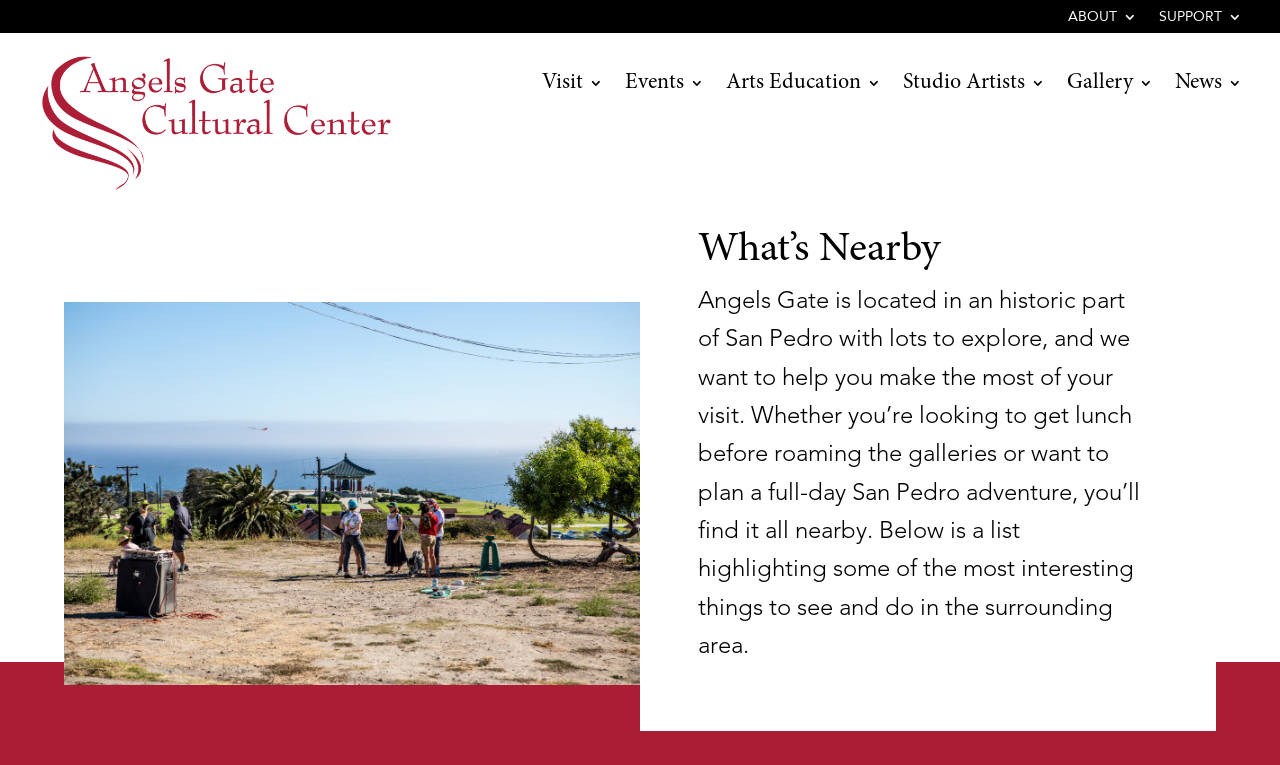How many links are in the top navigation menu?
Using the image as a reference, answer the question with a short word or phrase.

6